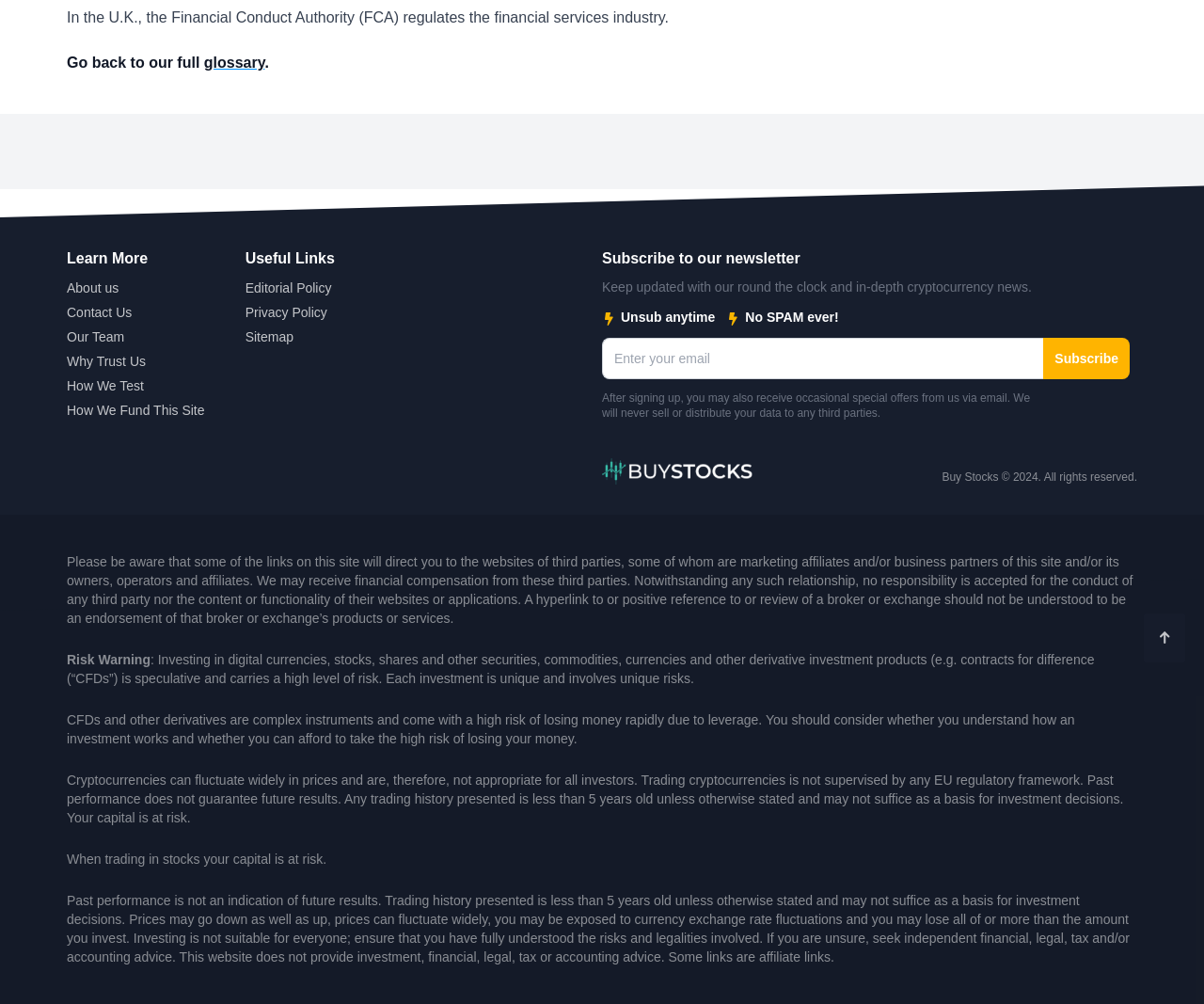Extract the bounding box coordinates of the UI element described by: "Contact Us". The coordinates should include four float numbers ranging from 0 to 1, e.g., [left, top, right, bottom].

[0.055, 0.301, 0.201, 0.321]